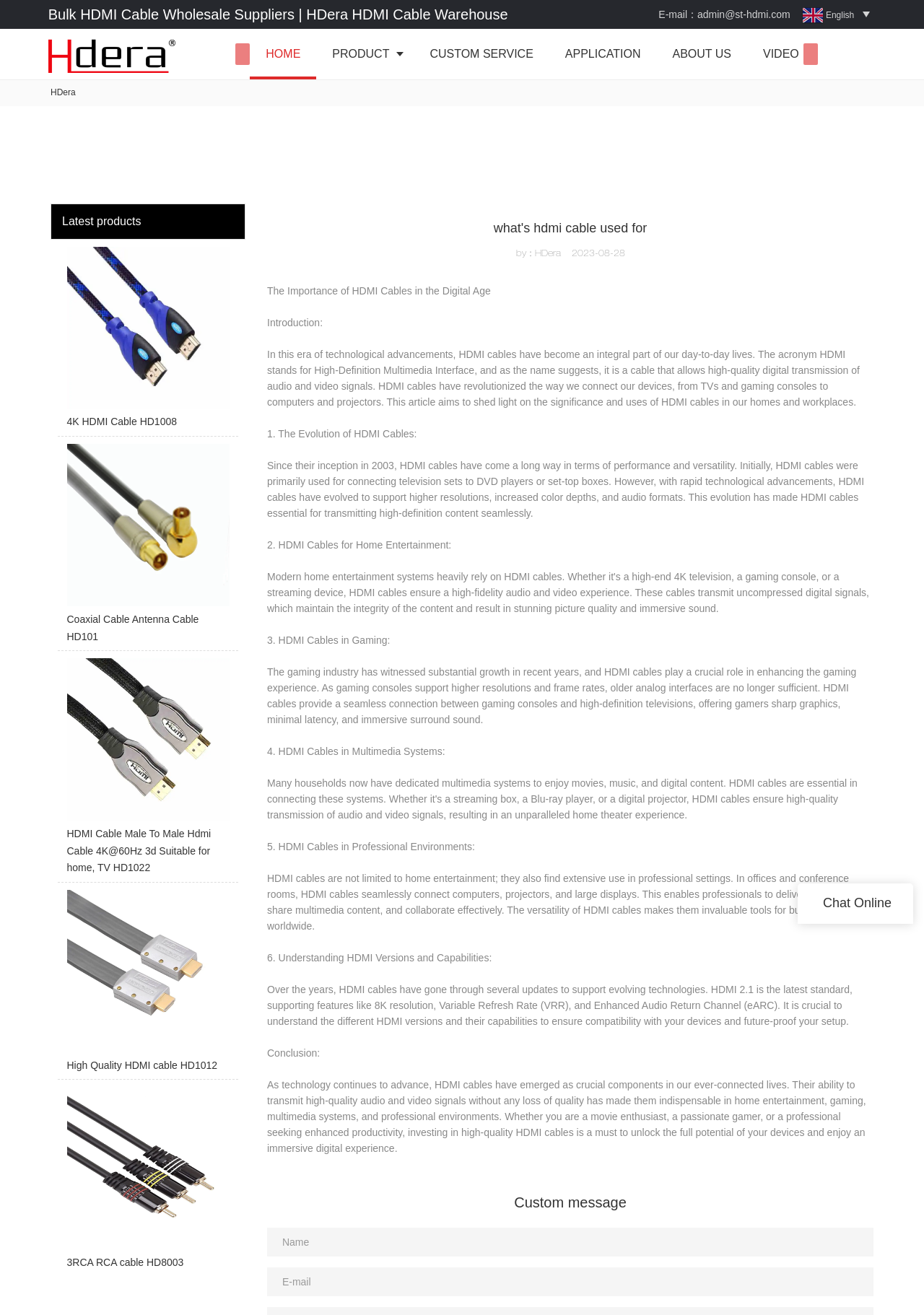Give an extensive and precise description of the webpage.

This webpage is about HDMI cables and their uses. At the top, there is a logo of HDera HDMI Cable Warehouse, along with a navigation menu that includes links to HOME, PRODUCT, CUSTOM SERVICE, APPLICATION, ABOUT US, and VIDEO. Below the navigation menu, there is a section showcasing the latest products, which includes four HDMI cables with their images and descriptions.

The main content of the webpage is an article titled "what's hdmi cable used for". The article is divided into several sections, including an introduction, the evolution of HDMI cables, their uses in home entertainment, gaming, multimedia systems, and professional environments. The article also discusses the importance of understanding different HDMI versions and their capabilities.

The article is accompanied by a sidebar that includes a custom message and a contact form with fields for name and email. At the bottom of the webpage, there is a link to chat online.

There are a total of seven images on the webpage, including the logo and the images of the latest products. The webpage also includes several links to other pages, including the homepage, product pages, and a video page.